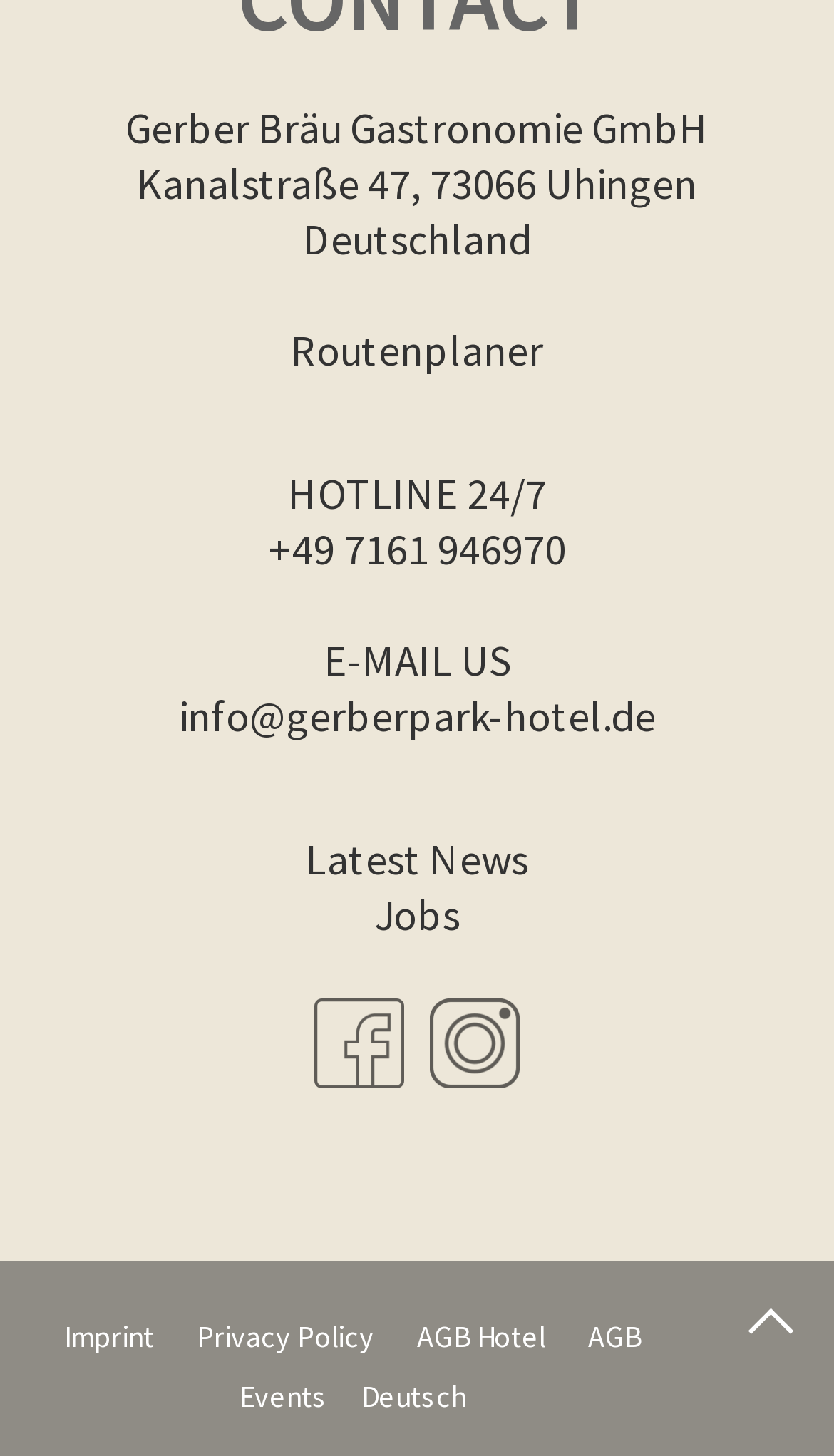What is the email address?
Look at the image and respond with a one-word or short phrase answer.

info@gerberpark-hotel.de